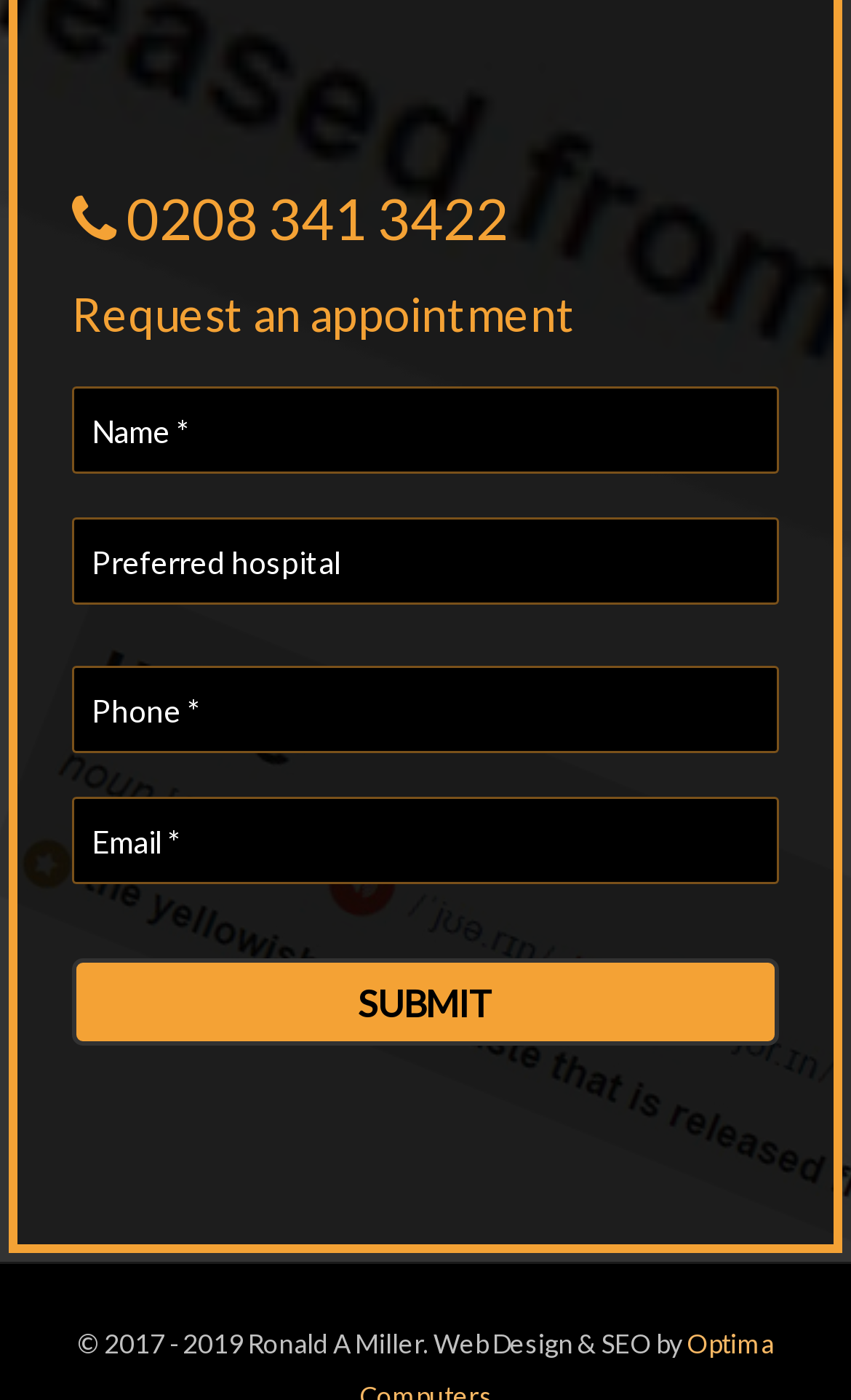How many input fields are required?
Please provide an in-depth and detailed response to the question.

There are three input fields marked with an asterisk (*) indicating they are required: Name, Phone, and Email.